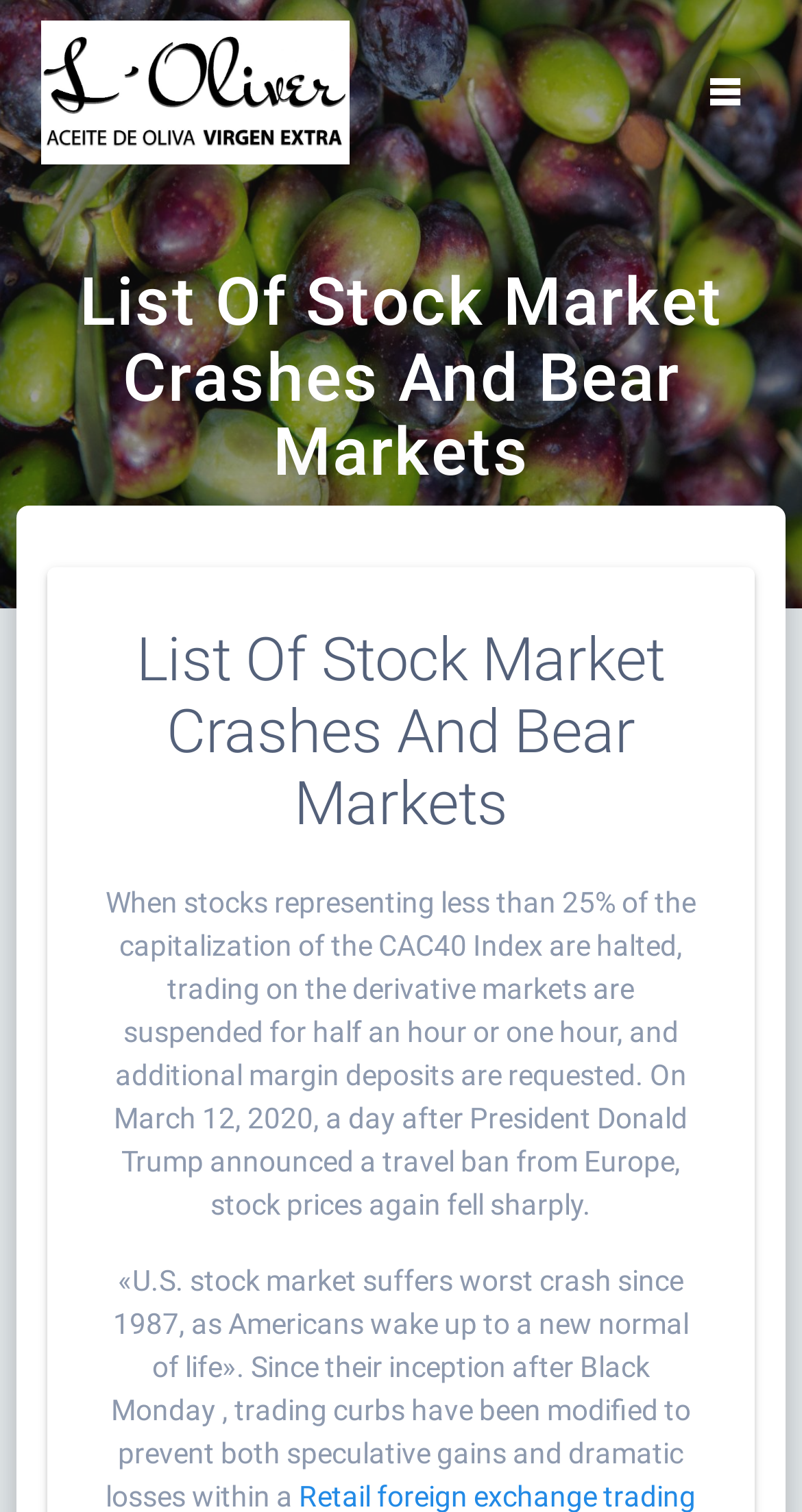Please find the bounding box for the following UI element description. Provide the coordinates in (top-left x, top-left y, bottom-right x, bottom-right y) format, with values between 0 and 1: alt="L´Oliver"

[0.05, 0.014, 0.436, 0.109]